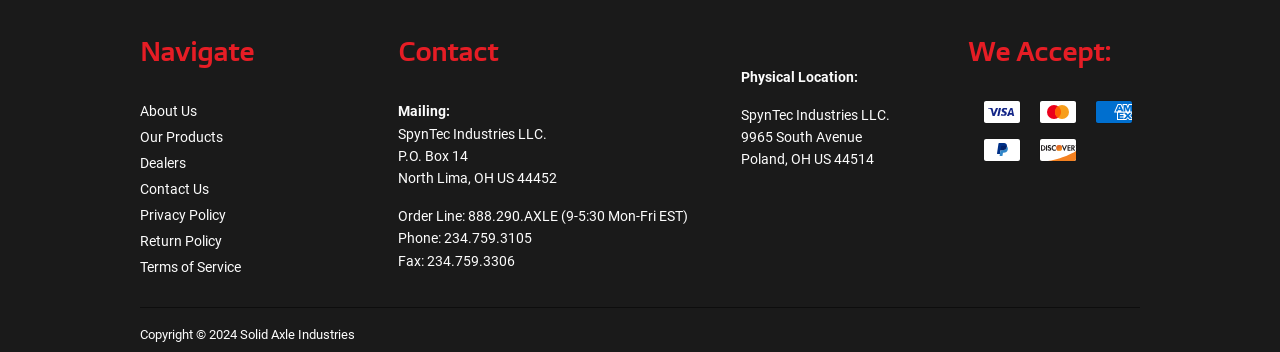Please identify the bounding box coordinates of where to click in order to follow the instruction: "Click on Solid Axle Industries".

[0.188, 0.929, 0.277, 0.972]